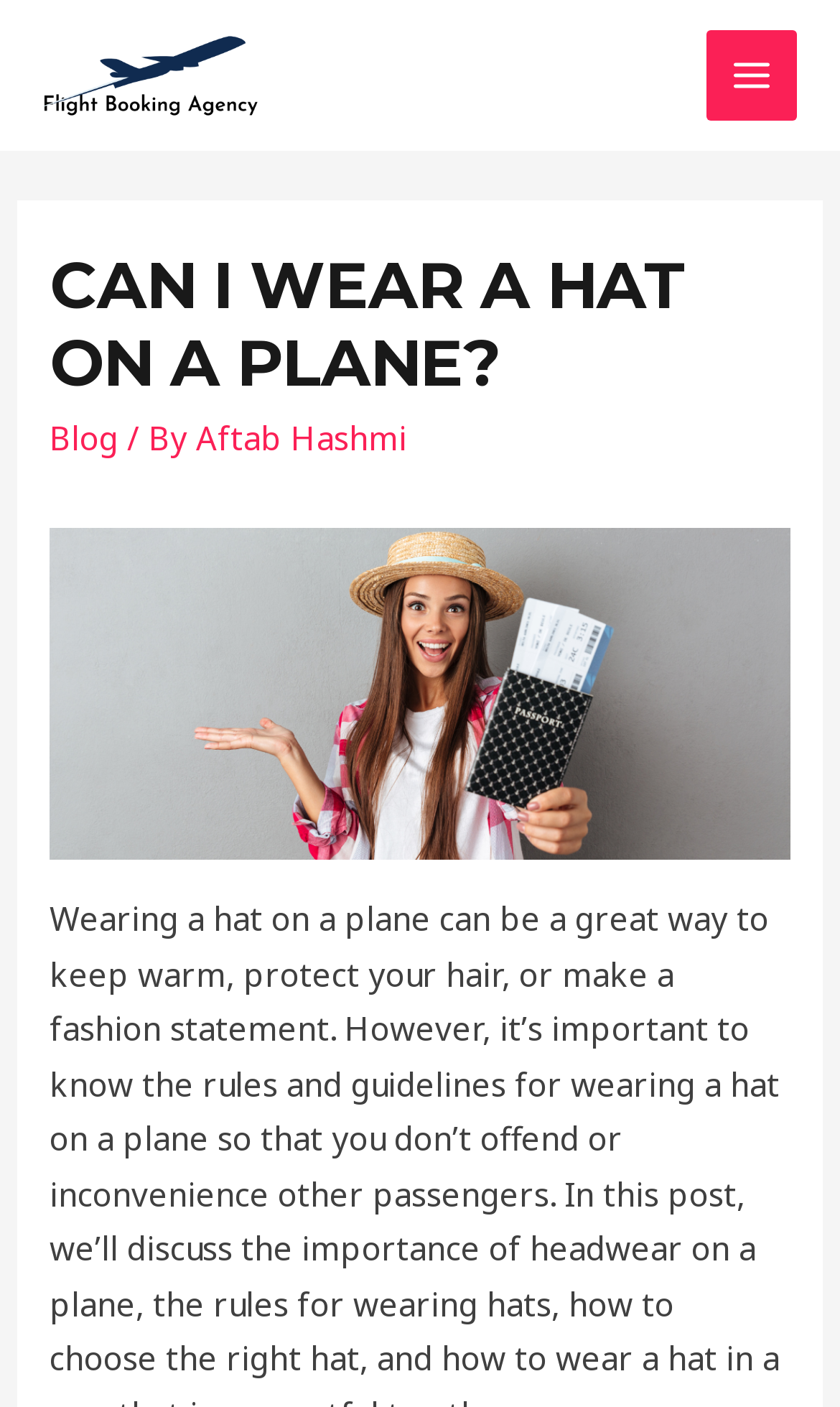Find and provide the bounding box coordinates for the UI element described here: "alt="flightbookingagency.com"". The coordinates should be given as four float numbers between 0 and 1: [left, top, right, bottom].

[0.051, 0.035, 0.308, 0.066]